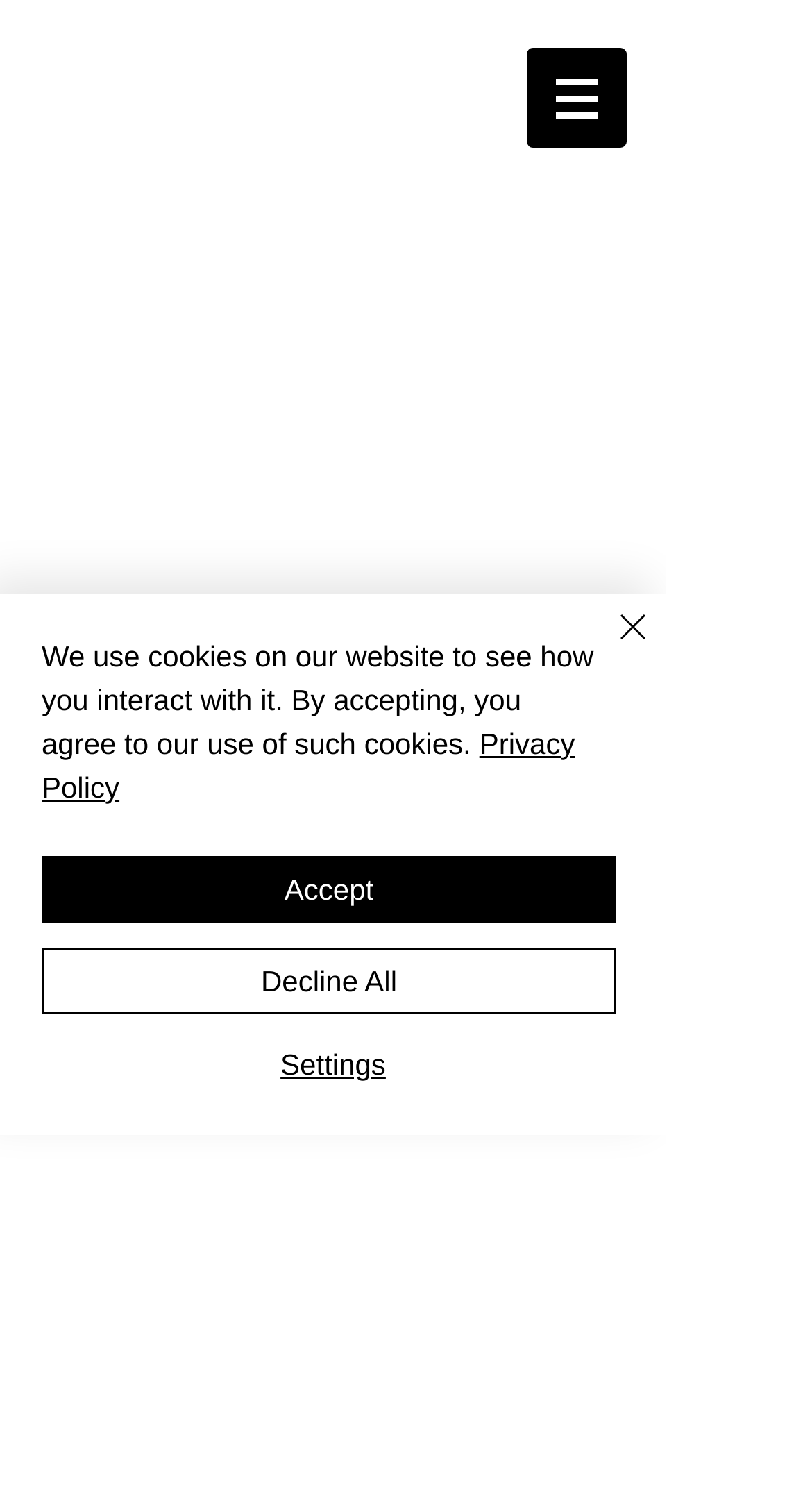How many social media links are there?
Please provide an in-depth and detailed response to the question.

I found two social media links on the page: one for Pinterest and one for LinkedIn. The Pinterest link is located within a LayoutTable element, and the LinkedIn link is an image with the description 'LinkedIn_Logo_2013_edited.png'.